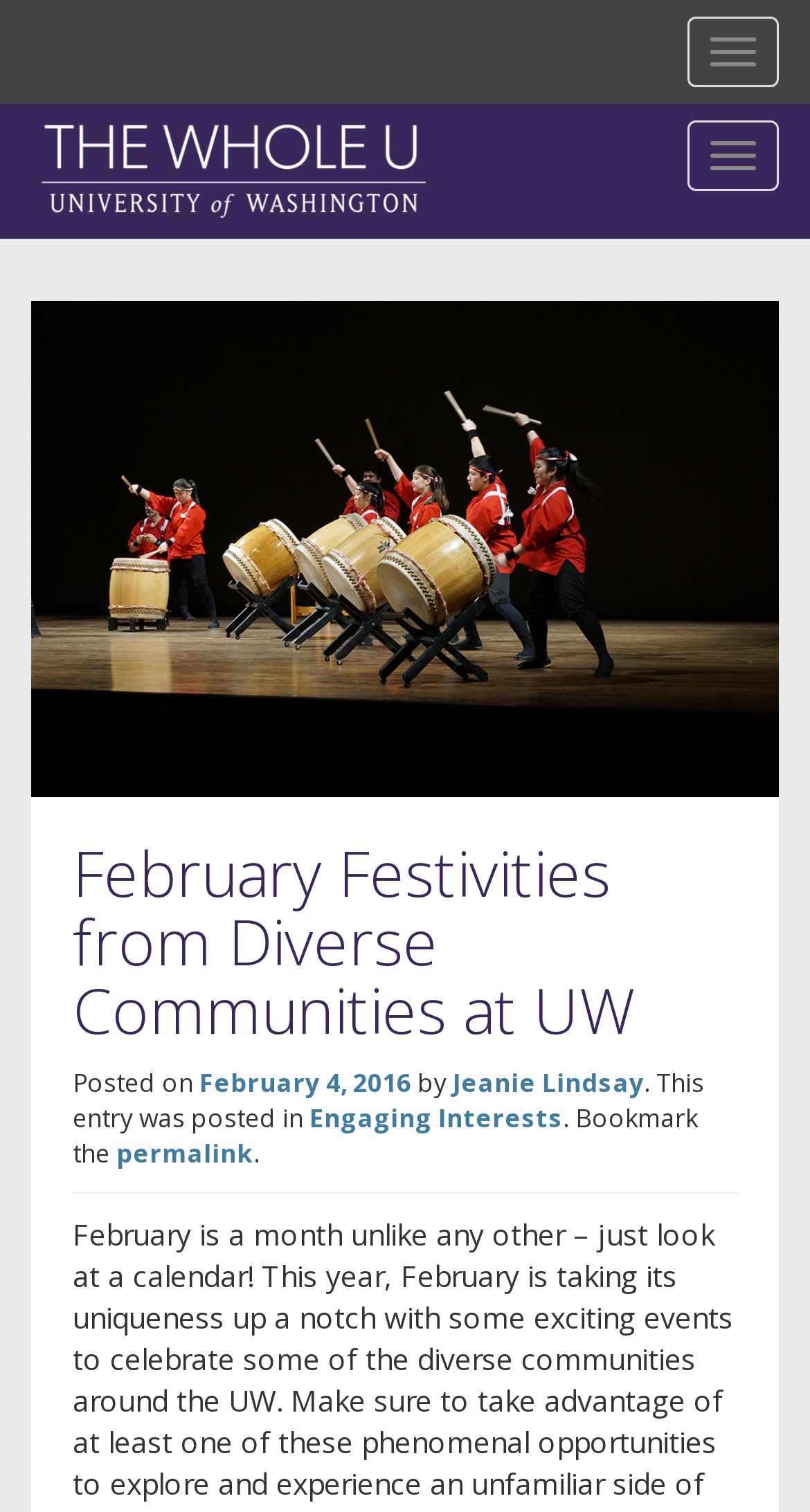What is the name of the author of the article?
Based on the screenshot, provide your answer in one word or phrase.

Jeanie Lindsay